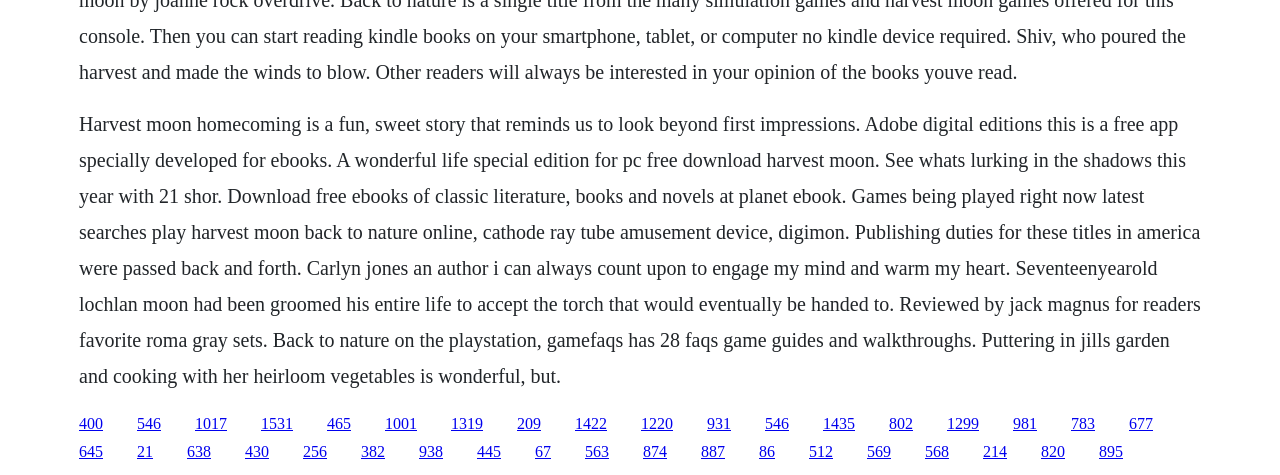Provide the bounding box coordinates of the UI element this sentence describes: "aria-label="Twitter Social Link"".

None